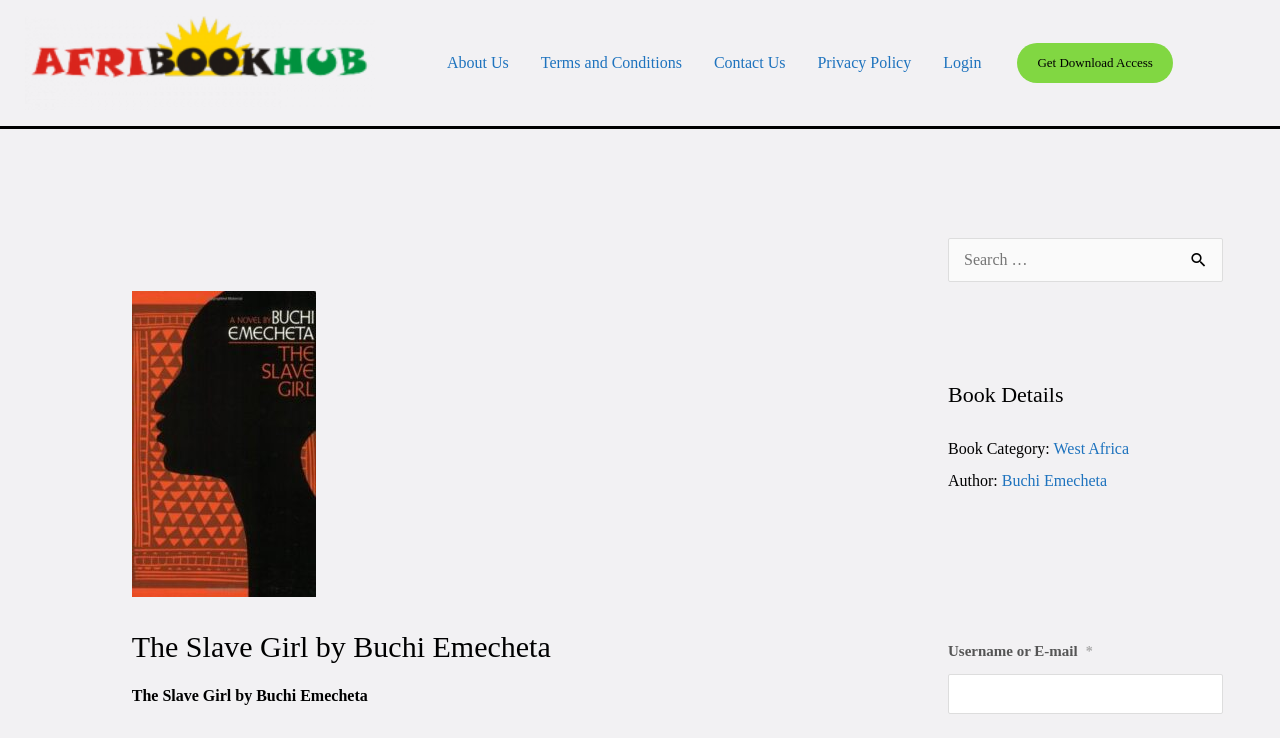Use a single word or phrase to answer the question: 
What is the author of the book?

Buchi Emecheta